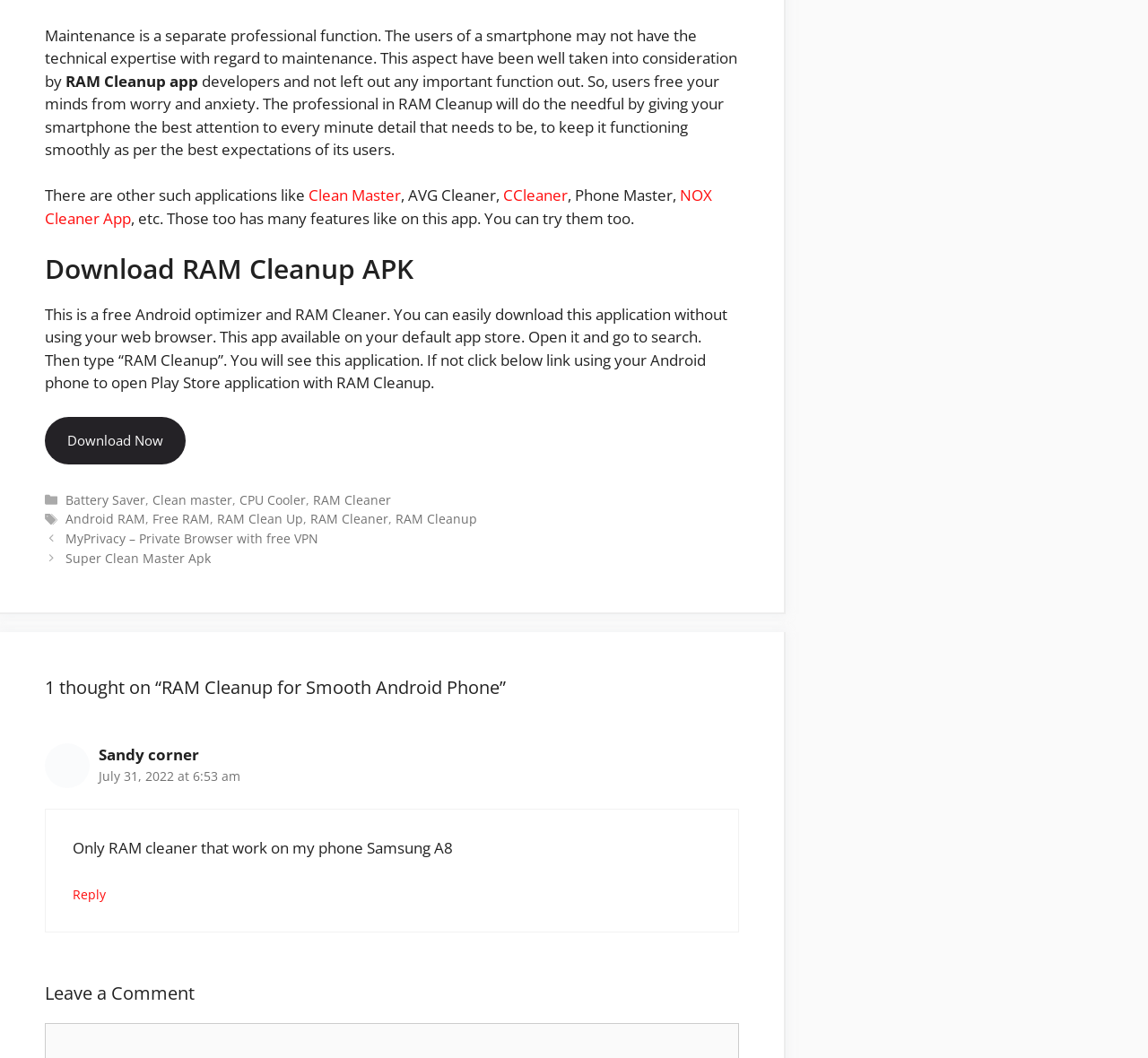Pinpoint the bounding box coordinates of the element to be clicked to execute the instruction: "Leave a comment".

[0.039, 0.929, 0.644, 0.95]